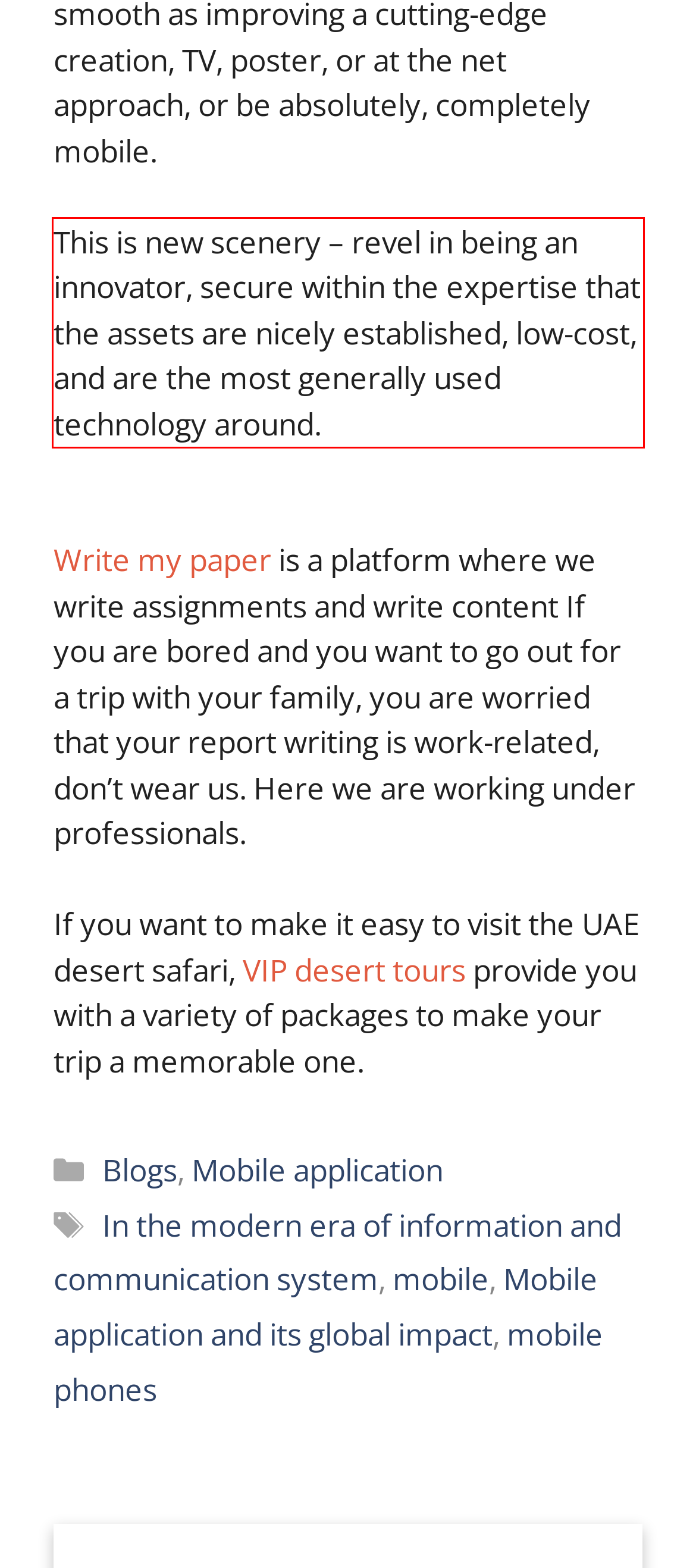Identify and extract the text within the red rectangle in the screenshot of the webpage.

This is new scenery – revel in being an innovator, secure within the expertise that the assets are nicely established, low-cost, and are the most generally used technology around.